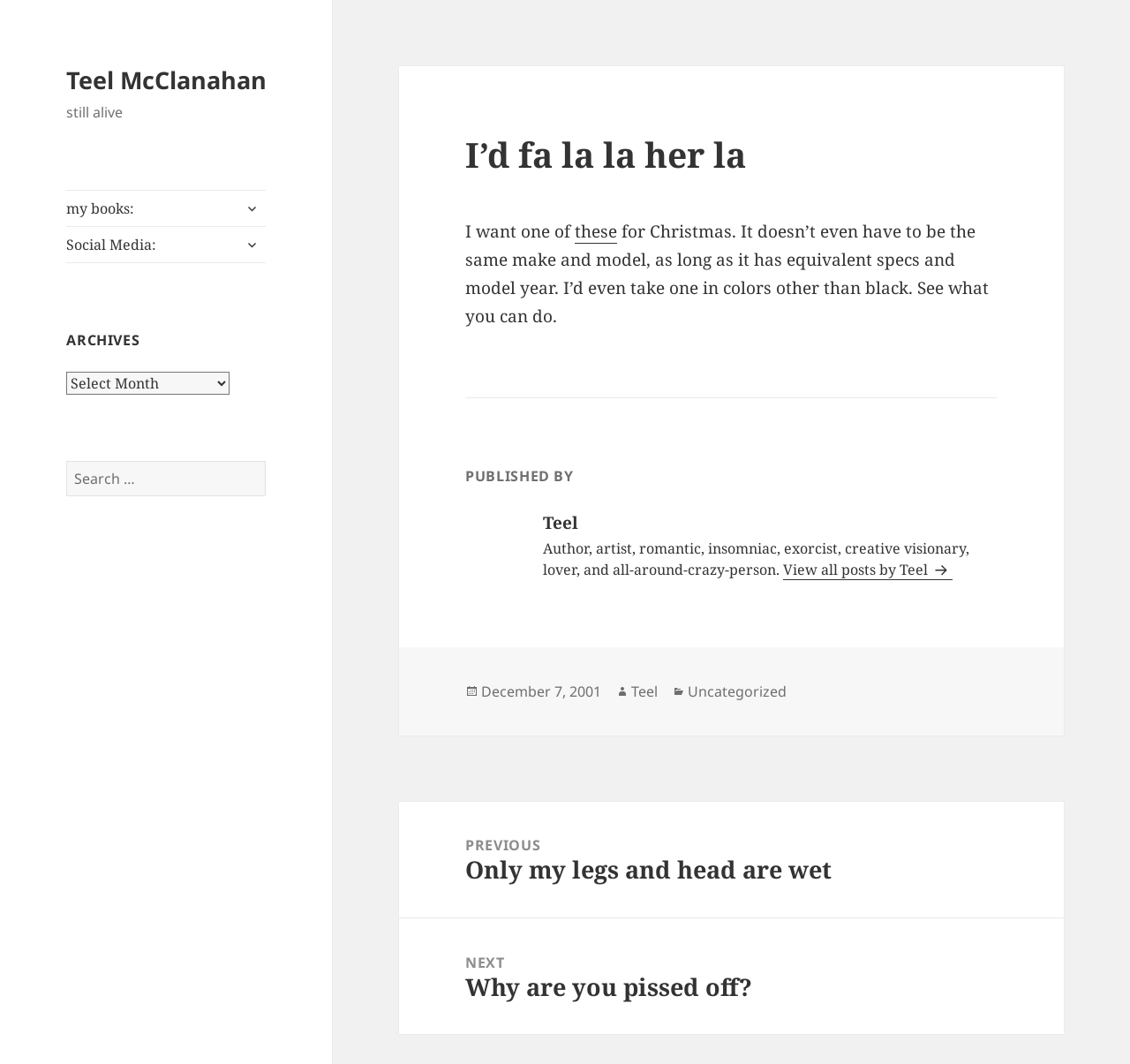Using the details in the image, give a detailed response to the question below:
What are the navigation options?

I found the navigation options by looking at the navigation section, which contains links to the 'Previous post' and 'Next post', allowing users to navigate between posts.